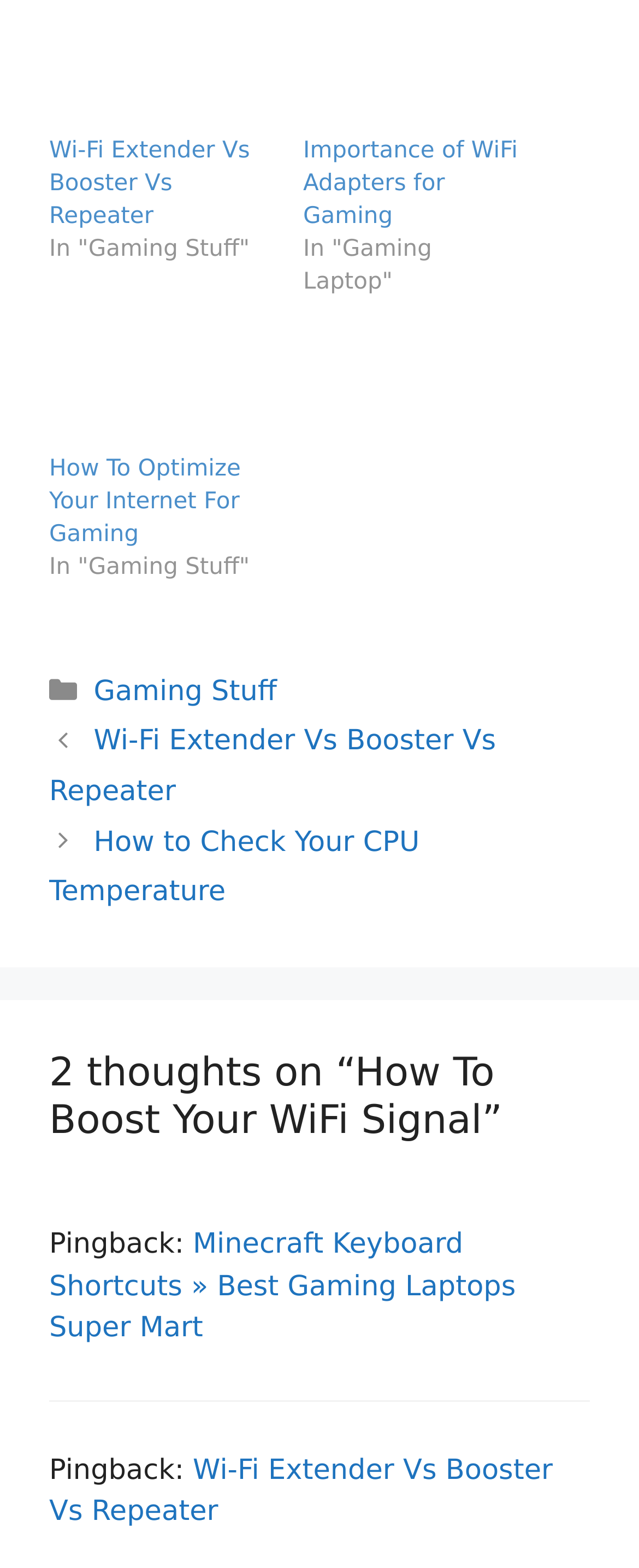How many navigation links are in the 'Posts' section?
Refer to the screenshot and respond with a concise word or phrase.

Two